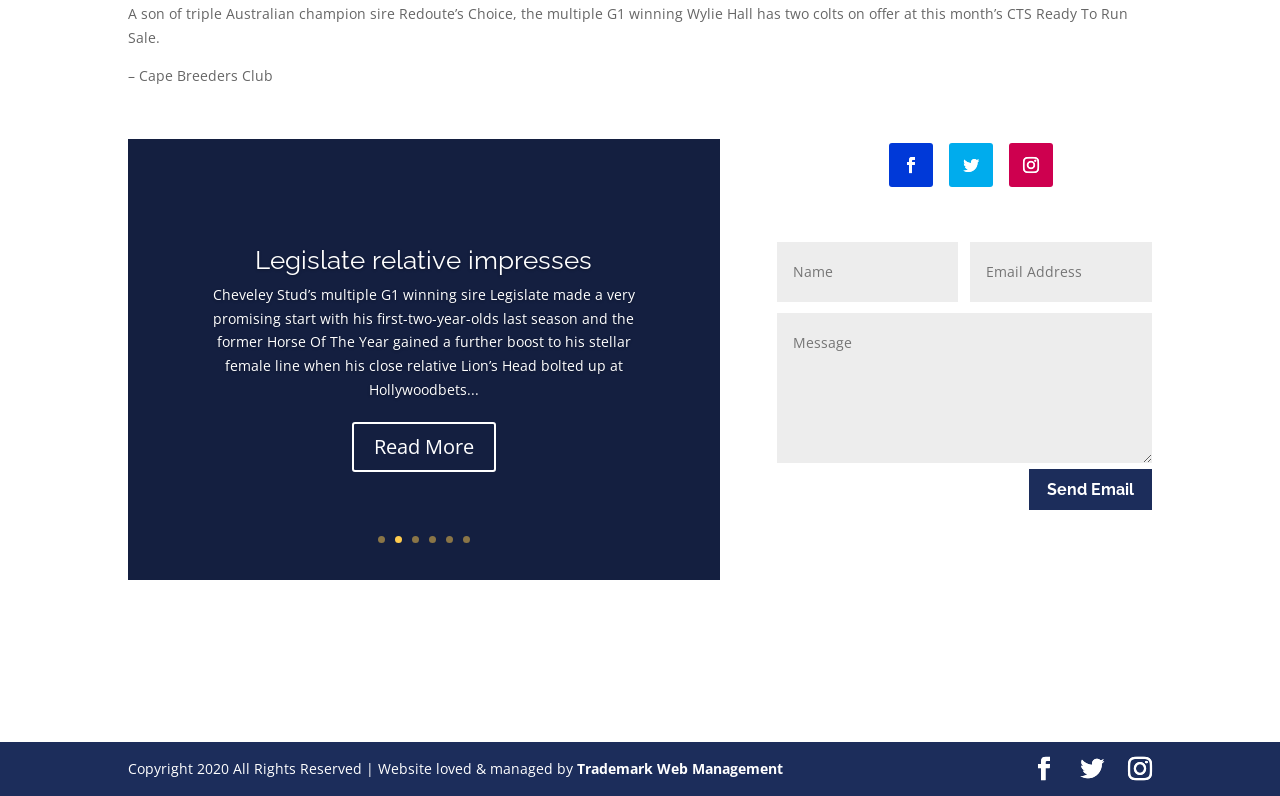Please locate the bounding box coordinates of the element that should be clicked to achieve the given instruction: "Click the 'Send Email' button".

[0.804, 0.589, 0.9, 0.641]